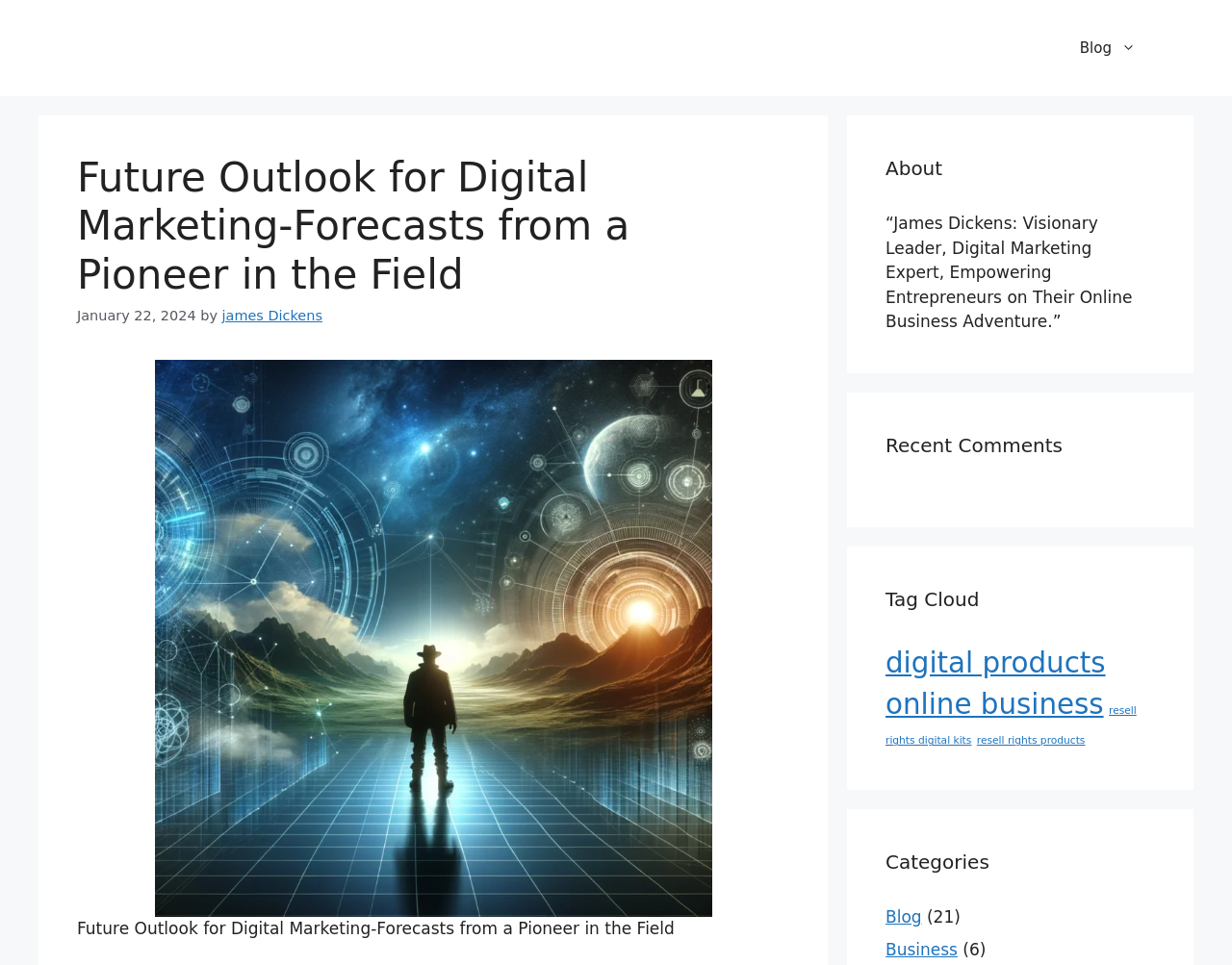Determine the coordinates of the bounding box that should be clicked to complete the instruction: "View the 'Recent Comments' section". The coordinates should be represented by four float numbers between 0 and 1: [left, top, right, bottom].

[0.719, 0.446, 0.938, 0.476]